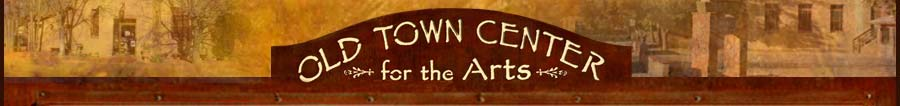Respond with a single word or phrase:
Where is the Old Town Center located?

Cottonwood, Arizona